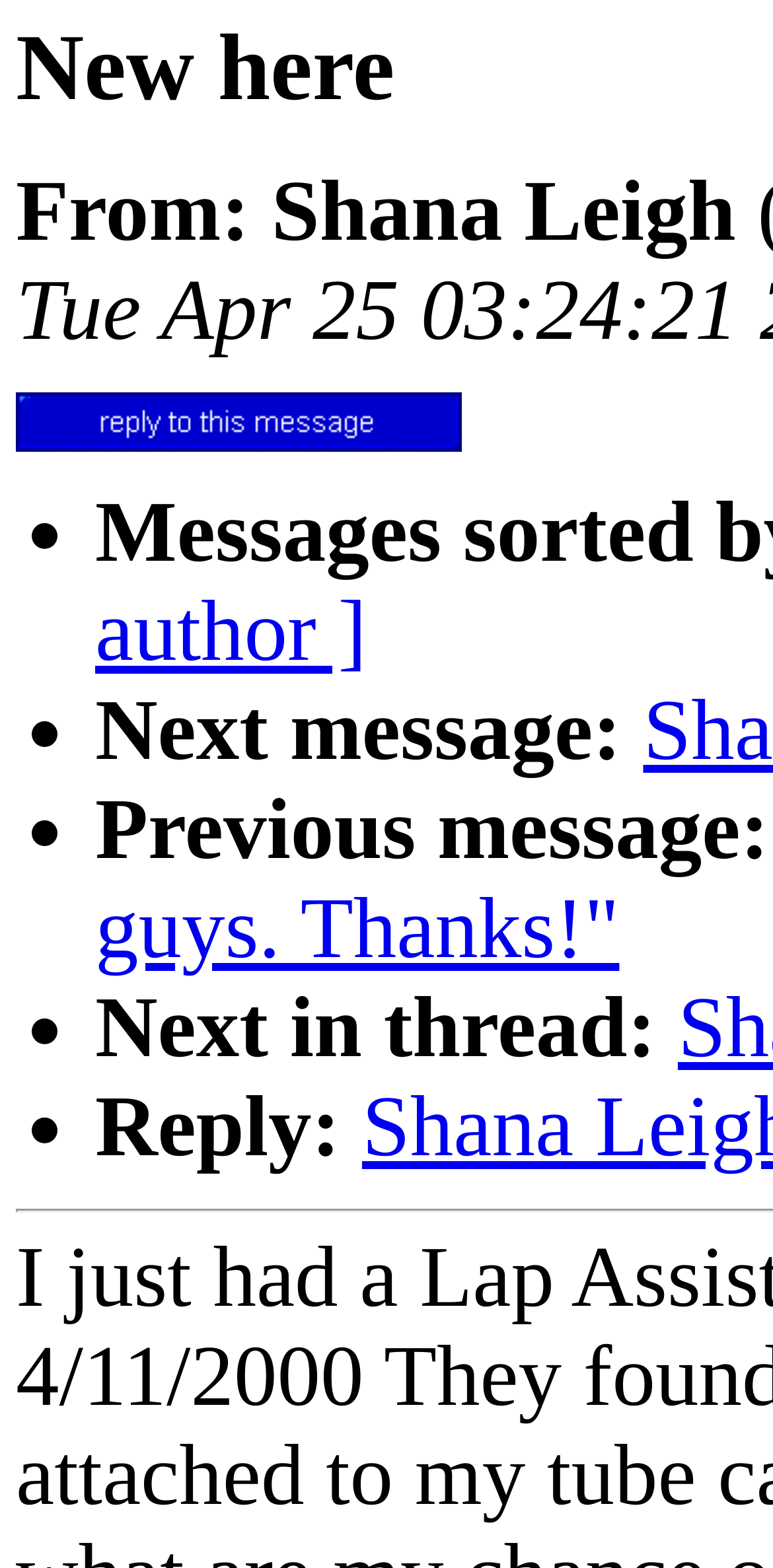Offer a meticulous description of the webpage's structure and content.

The webpage appears to be a forum or message board page, specifically displaying a message from April 2000. At the top, there is a header with the title "ADHESIONS Messages for April, 2000: New here". Below the title, there is a line of text indicating the sender of the message, "From: Shana Leigh". 

To the right of the sender's information, there is a button labeled "[ reply to this message ]". 

The main content of the message is organized into a list, with each item marked by a bullet point (•). There are four list items in total, each with a brief description: "Next message:", "Previous message:", "Next in thread:", and "Reply:". These list items are stacked vertically, with the bullet points aligned to the left. The descriptions are positioned to the right of the bullet points.